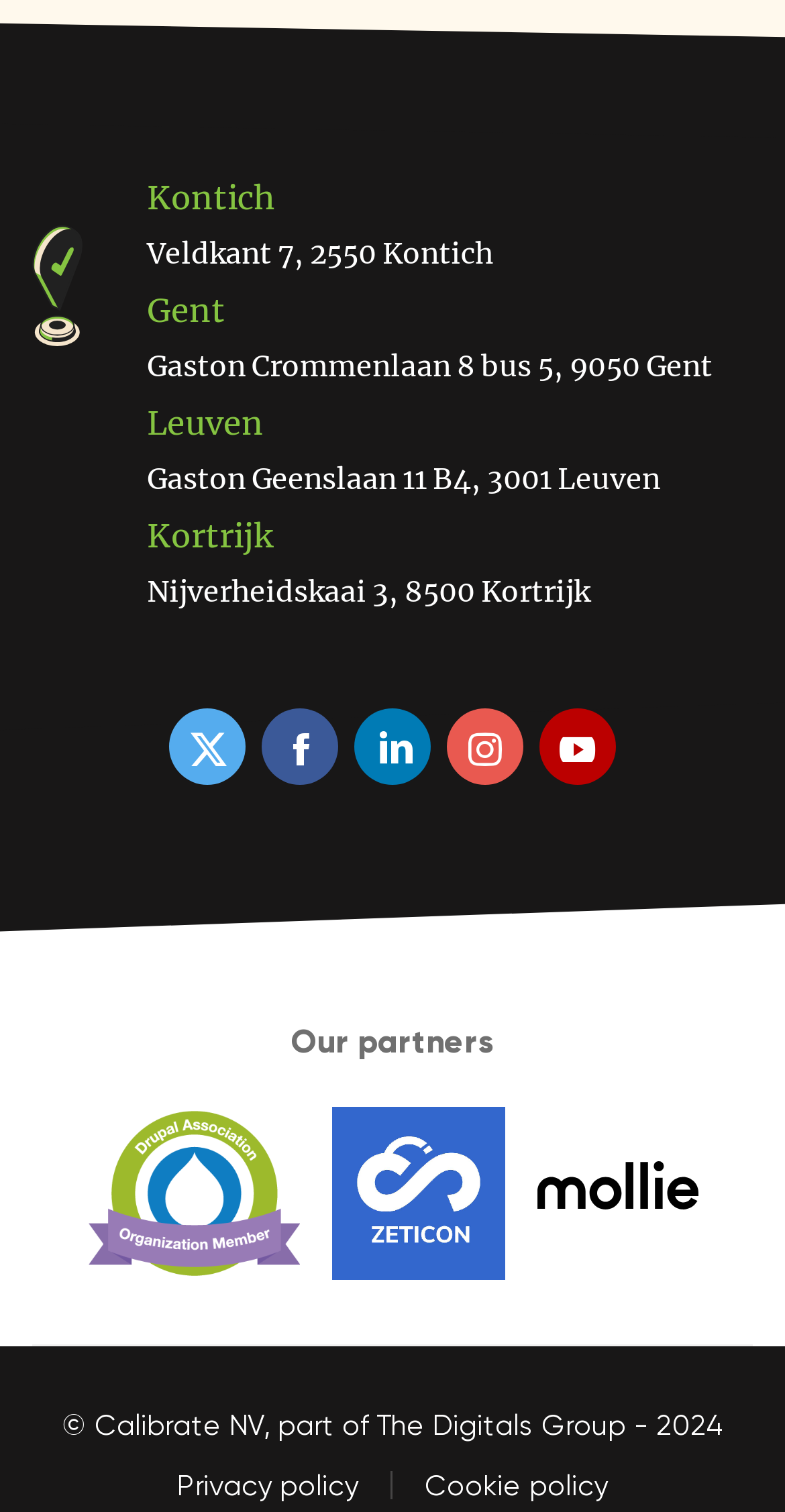Identify the bounding box coordinates of the section that should be clicked to achieve the task described: "Visit Kontich".

[0.187, 0.118, 0.351, 0.144]